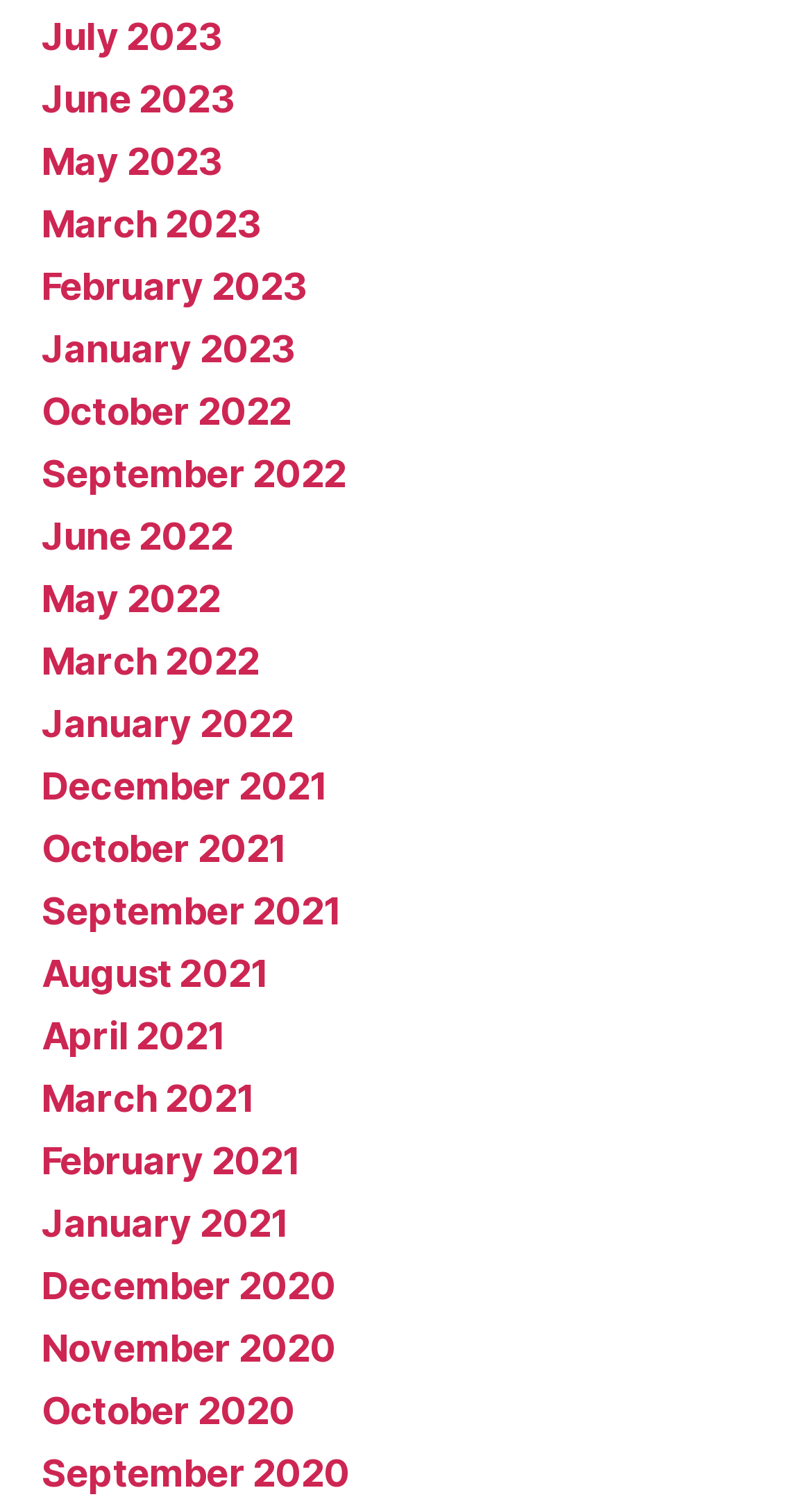Kindly determine the bounding box coordinates for the clickable area to achieve the given instruction: "View October 2020".

[0.051, 0.923, 0.364, 0.952]